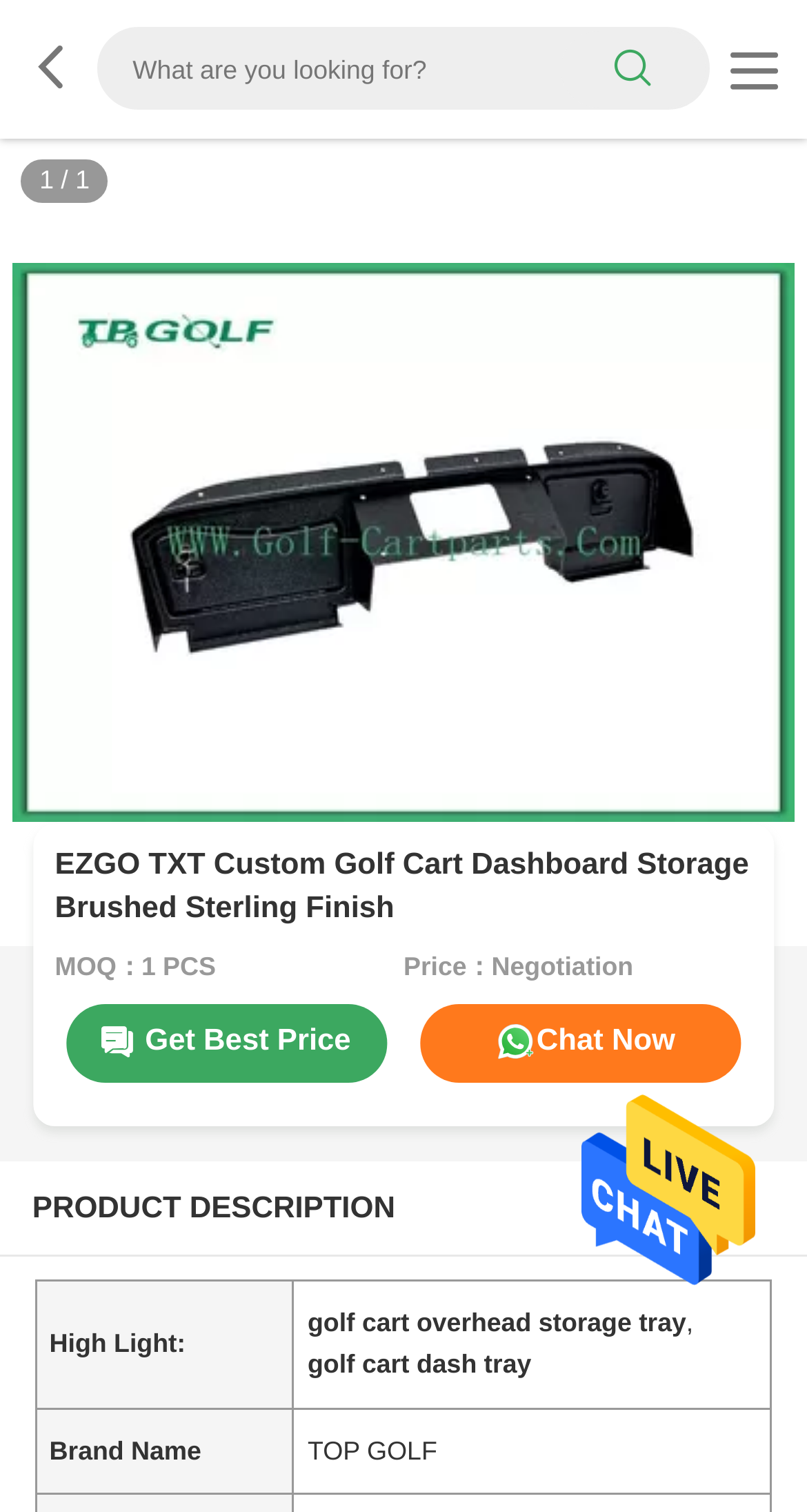Utilize the information from the image to answer the question in detail:
What is the product description?

I found the answer by looking at the grid cell that contains the text 'High Light:' and its corresponding value 'golf cart overhead storage tray, golf cart dash tray'.